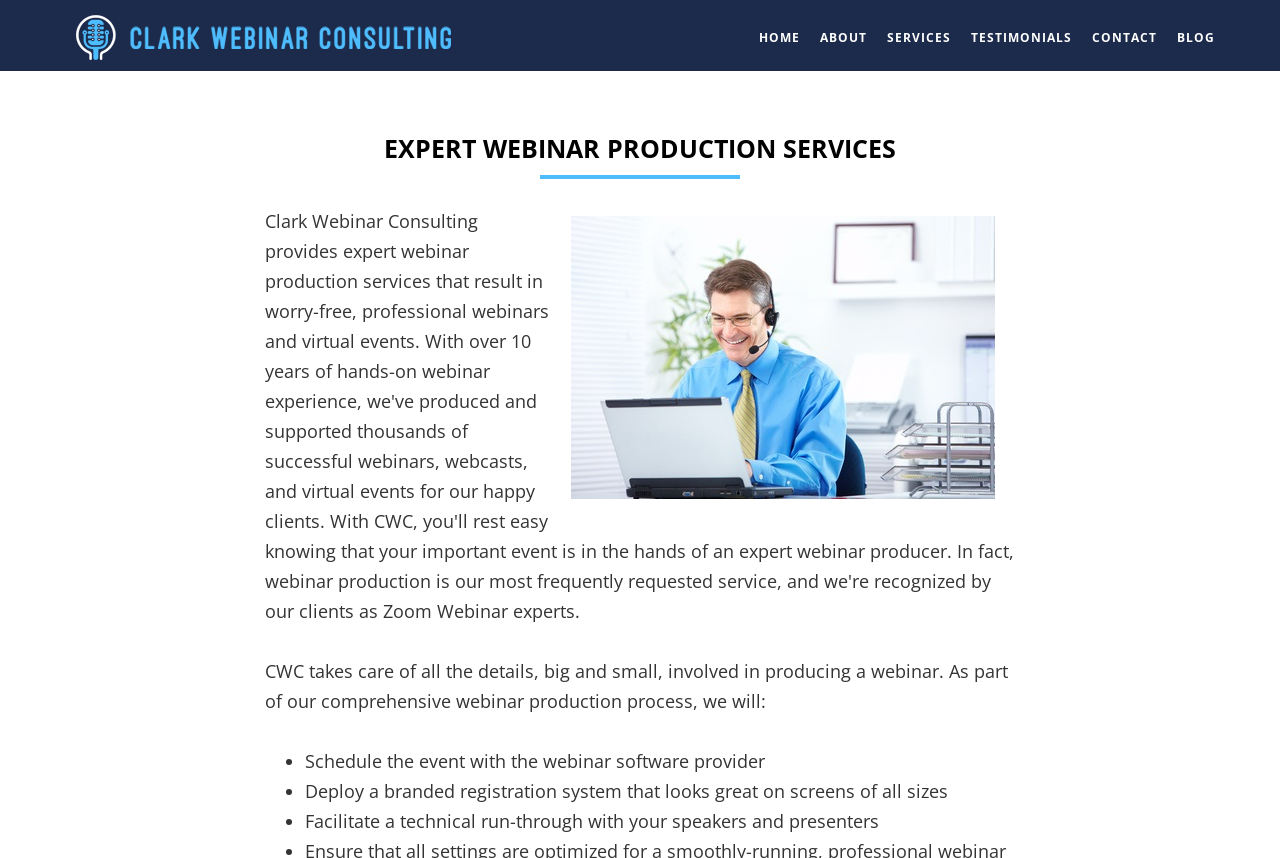What is the third step in the webinar production process?
From the image, respond with a single word or phrase.

Deploy a branded registration system